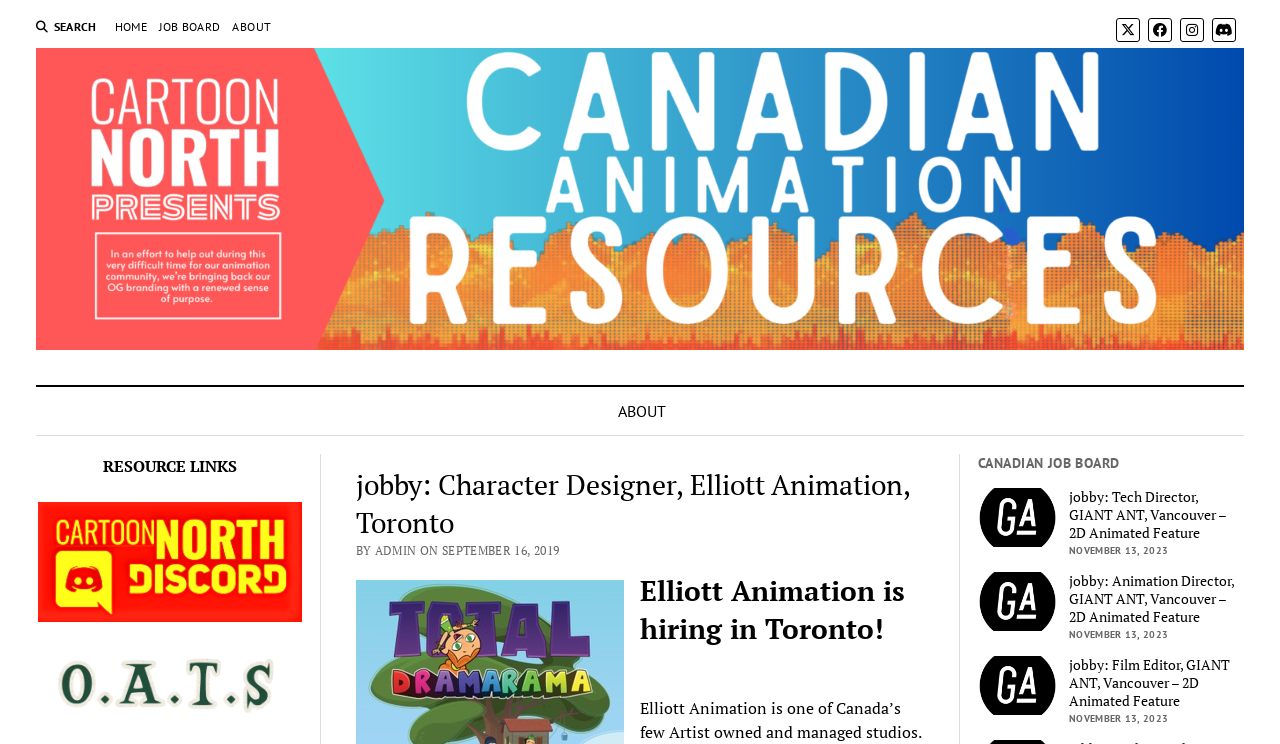Please identify the bounding box coordinates of the element that needs to be clicked to perform the following instruction: "Check the CARTOON NORTH website".

[0.028, 0.417, 0.972, 0.486]